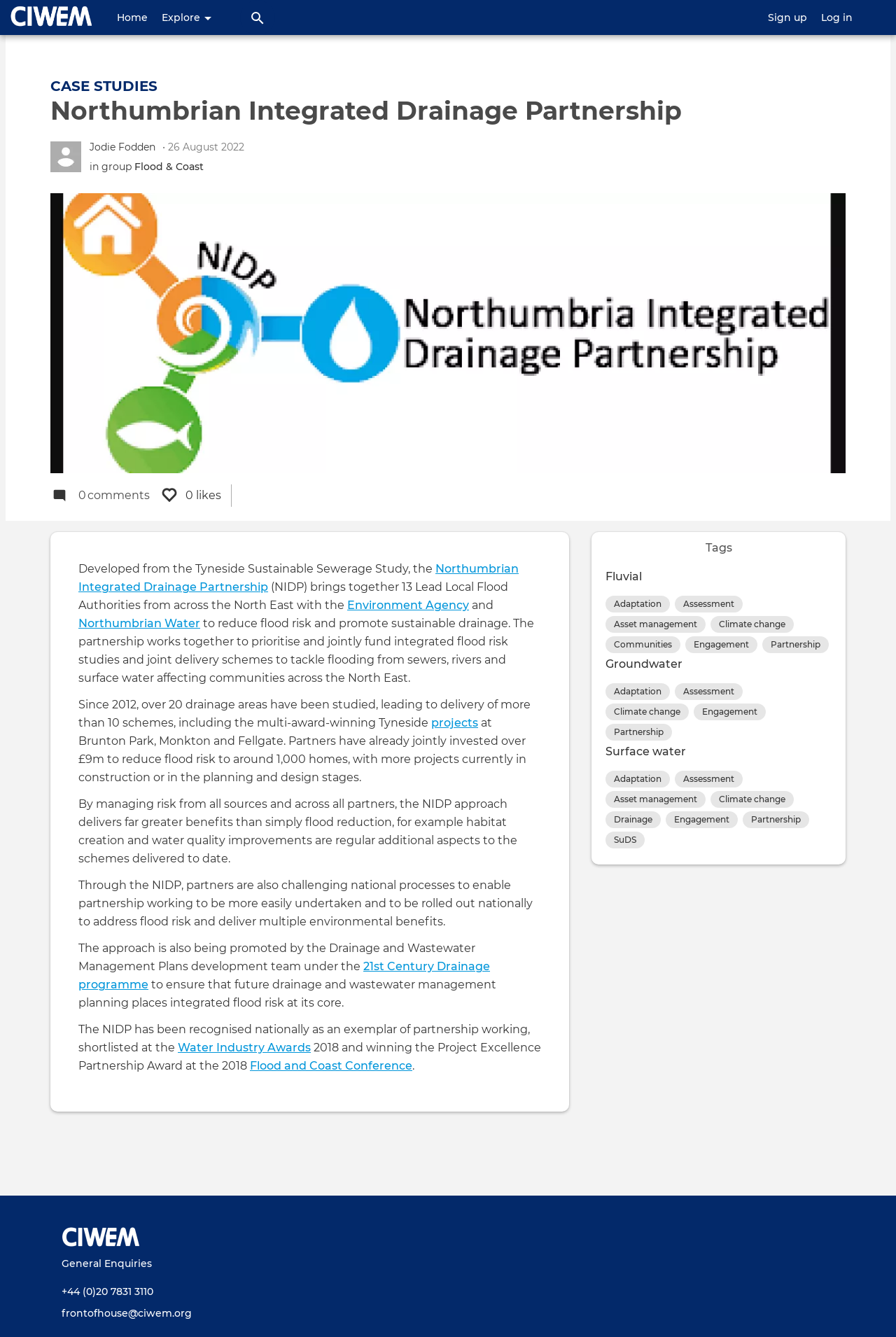Respond to the following question using a concise word or phrase: 
What is the contact email for general enquiries?

frontofhouse@ciwem.org